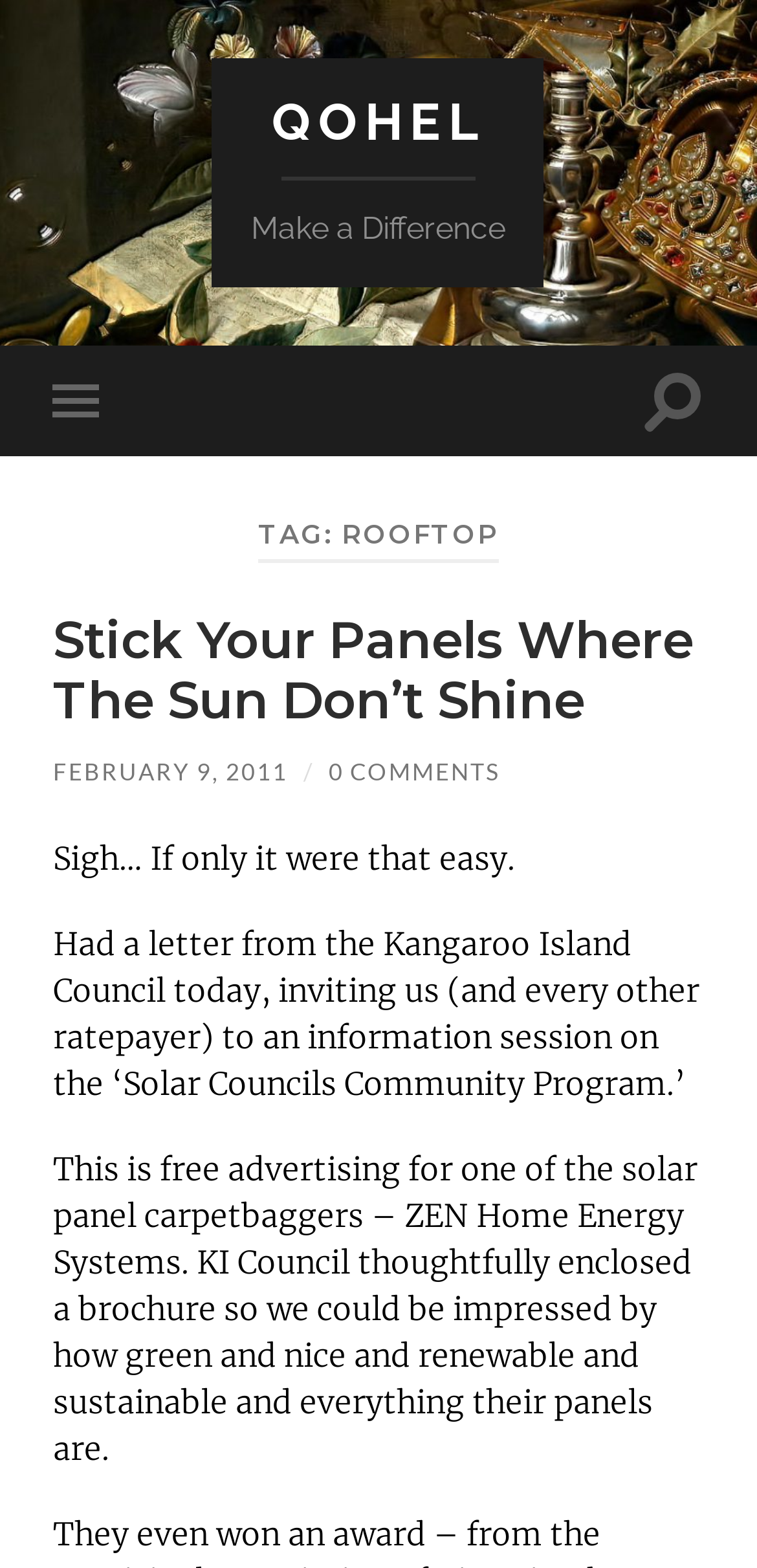What is the date of the article?
Please respond to the question with a detailed and thorough explanation.

The date of the article can be found in the link element with the text 'FEBRUARY 9, 2011'.